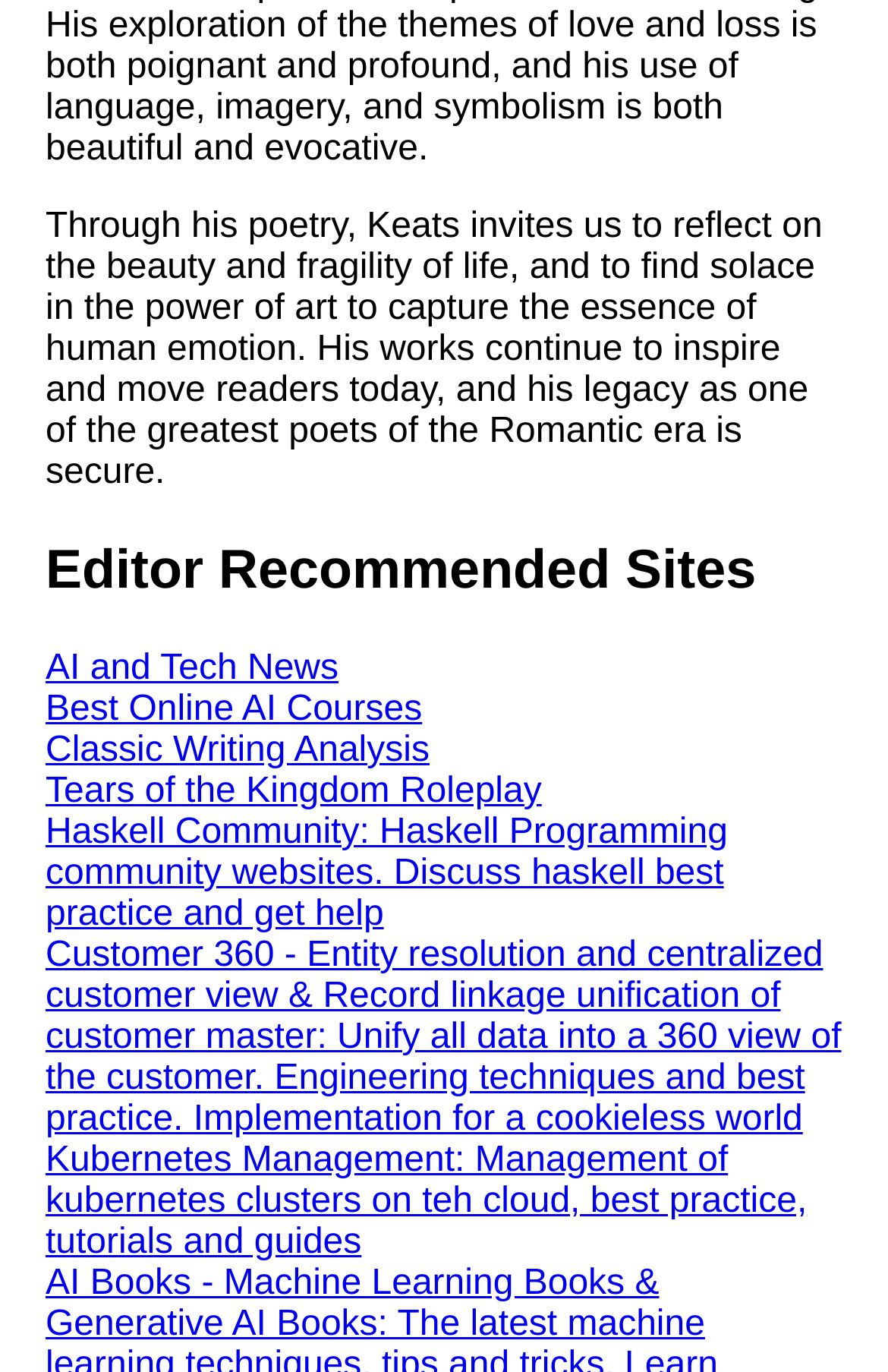Please provide a one-word or short phrase answer to the question:
How many links are on the webpage in total?

13